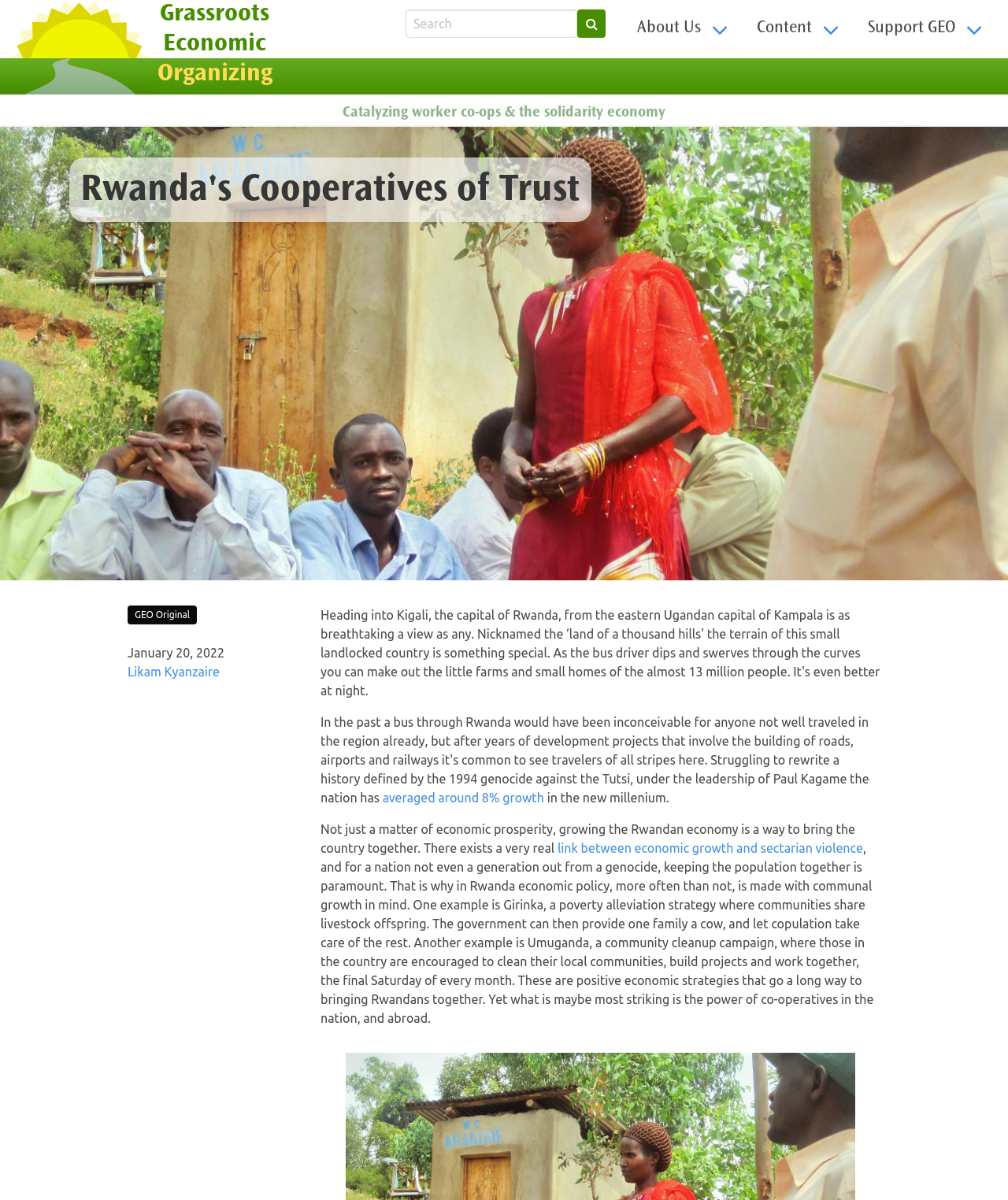Find the bounding box coordinates of the clickable region needed to perform the following instruction: "Learn about the authors". The coordinates should be provided as four float numbers between 0 and 1, i.e., [left, top, right, bottom].

[0.127, 0.554, 0.218, 0.565]